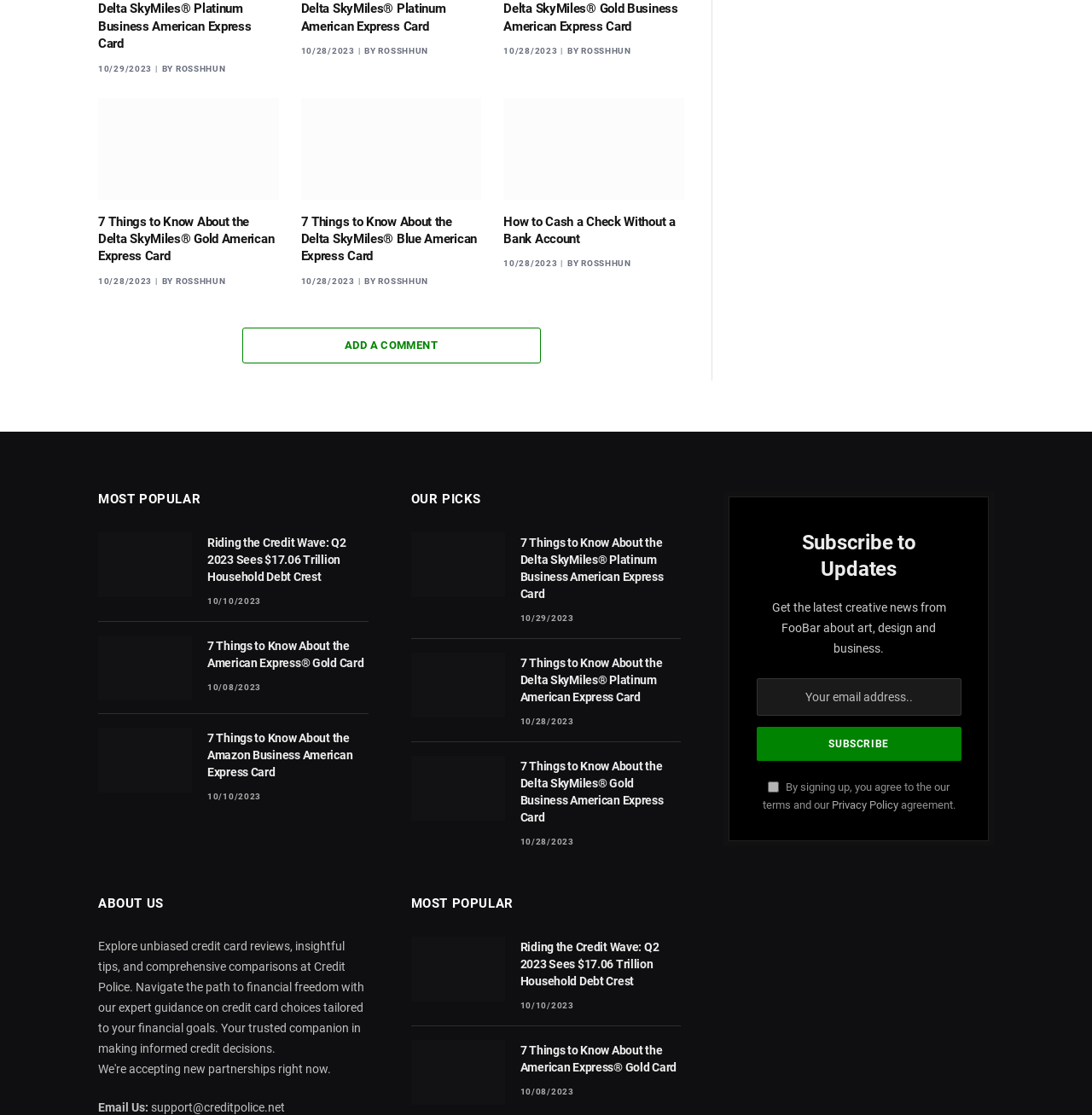What is the date of the article '7 Things to Know About the Delta SkyMiles Gold American Express Card'? Look at the image and give a one-word or short phrase answer.

10/28/2023